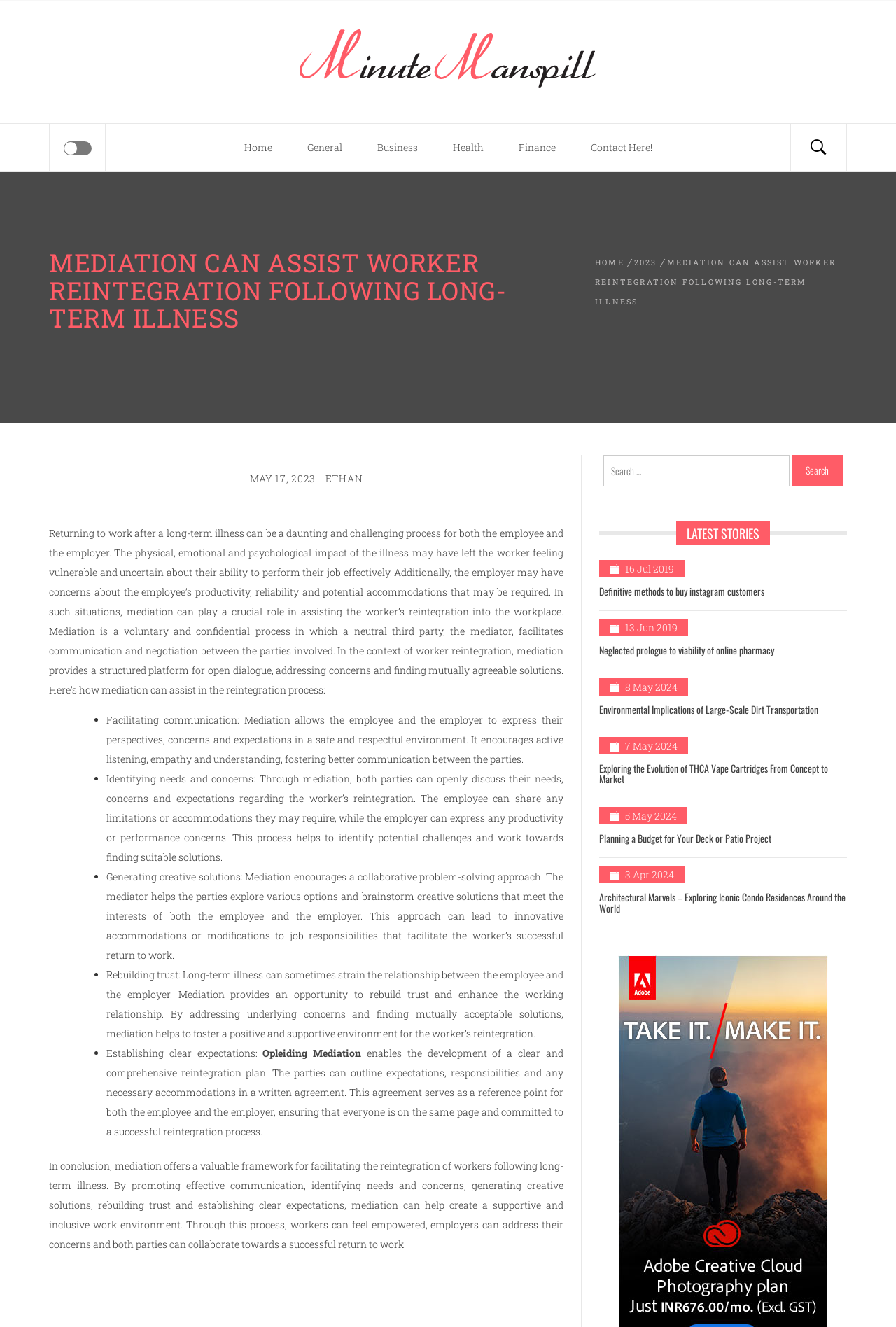Please study the image and answer the question comprehensively:
What is the last topic discussed in the main article?

The last topic discussed in the main article is establishing clear expectations, which enables the development of a clear and comprehensive reintegration plan.